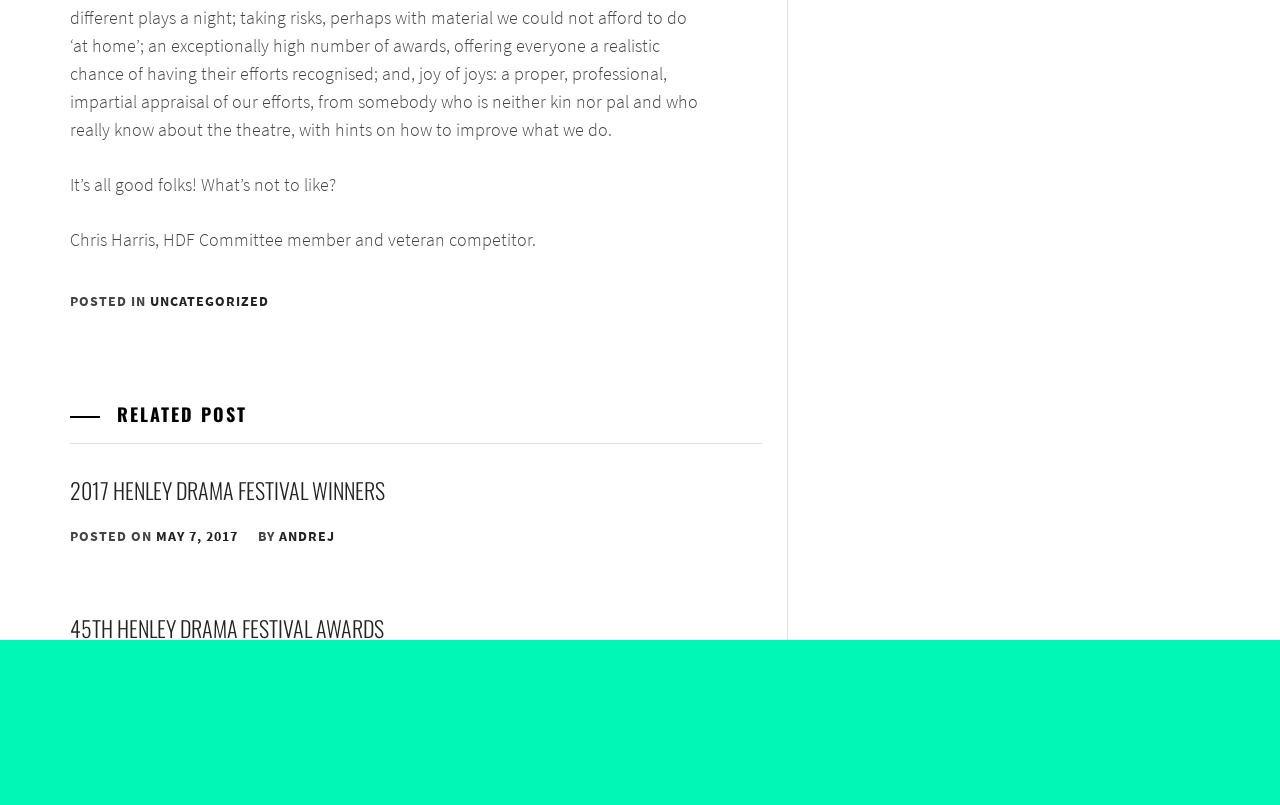Provide the bounding box coordinates of the HTML element this sentence describes: "45th HENLEY DRAMA FESTIVAL AWARDS".

[0.055, 0.76, 0.3, 0.8]